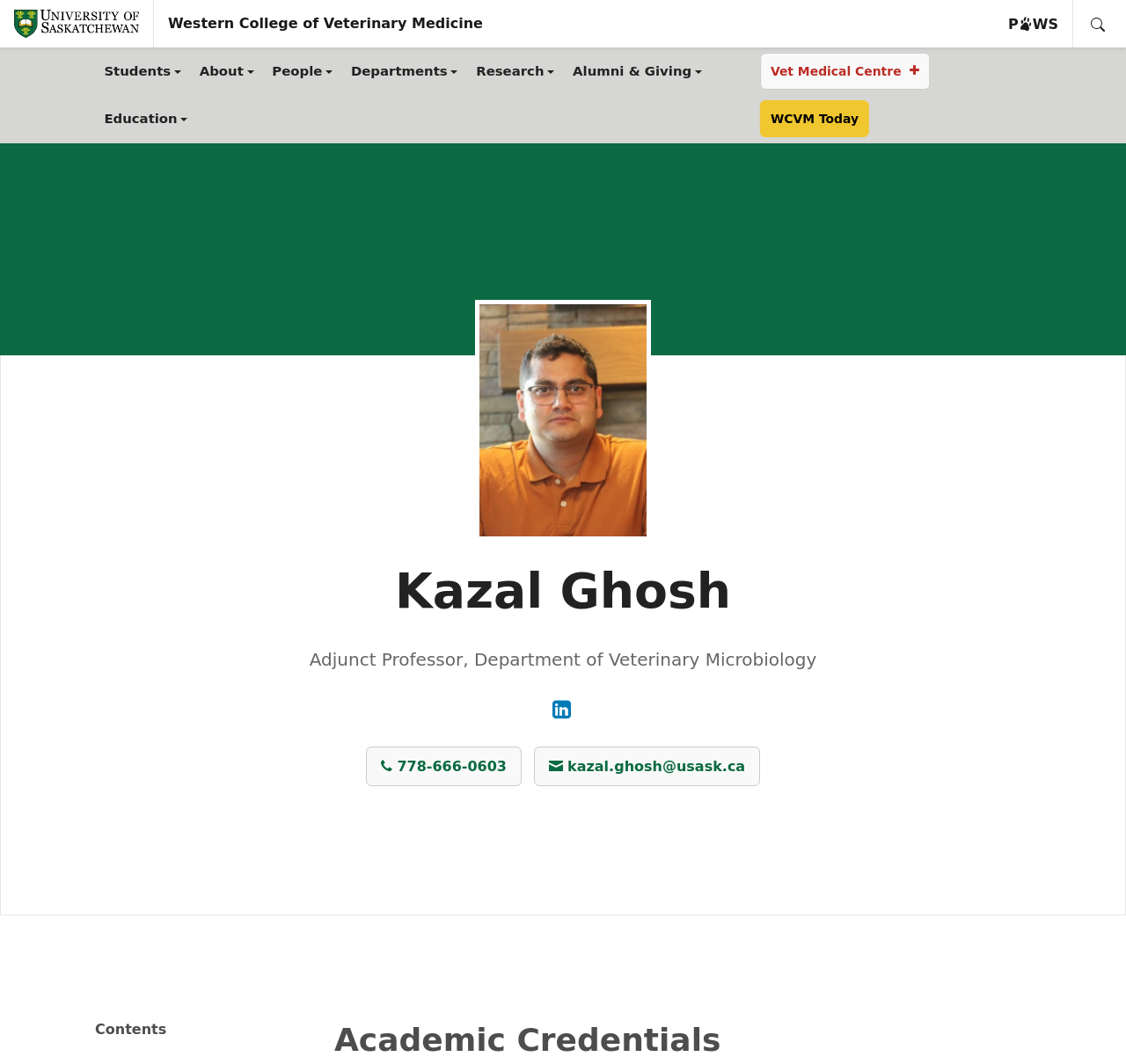Extract the main heading text from the webpage.

Kazal Ghosh
Adjunct Professor, Department of Veterinary Microbiology